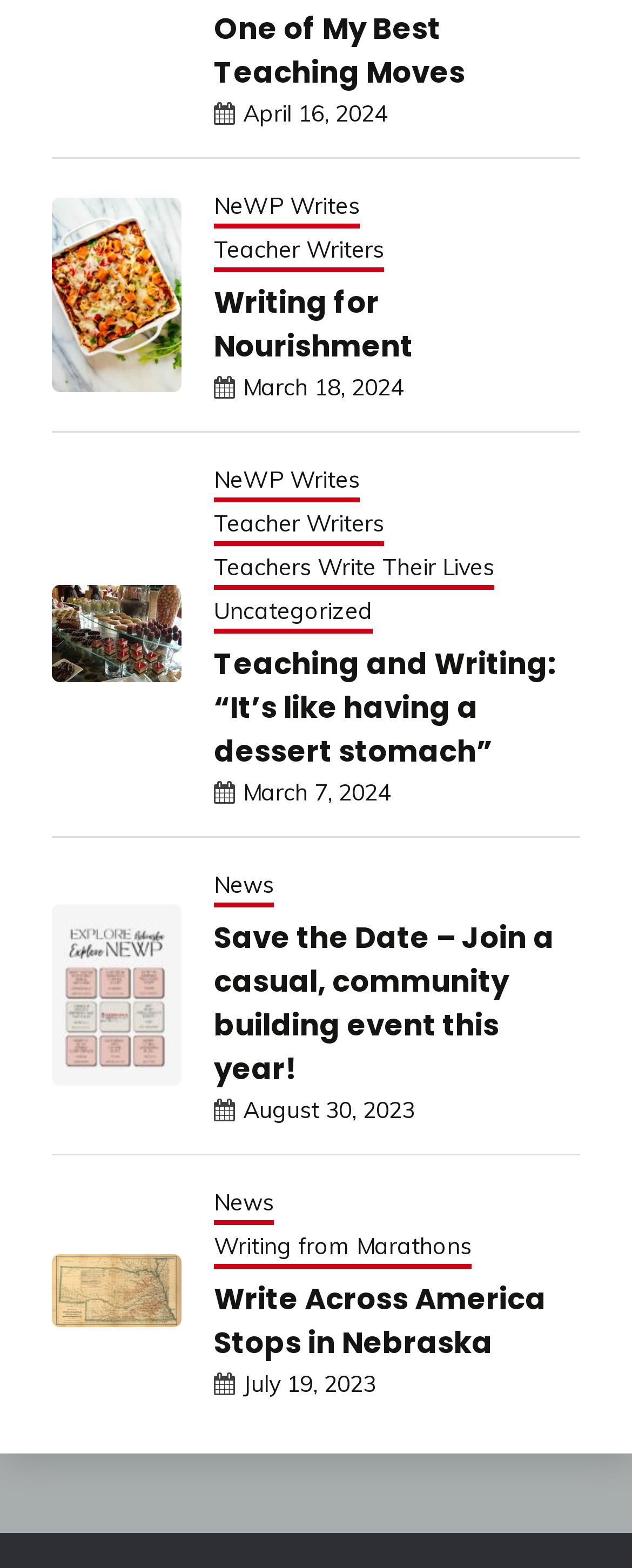Determine the bounding box coordinates for the element that should be clicked to follow this instruction: "Read the news 'Write Across America Stops in Nebraska'". The coordinates should be given as four float numbers between 0 and 1, in the format [left, top, right, bottom].

[0.338, 0.814, 0.918, 0.87]